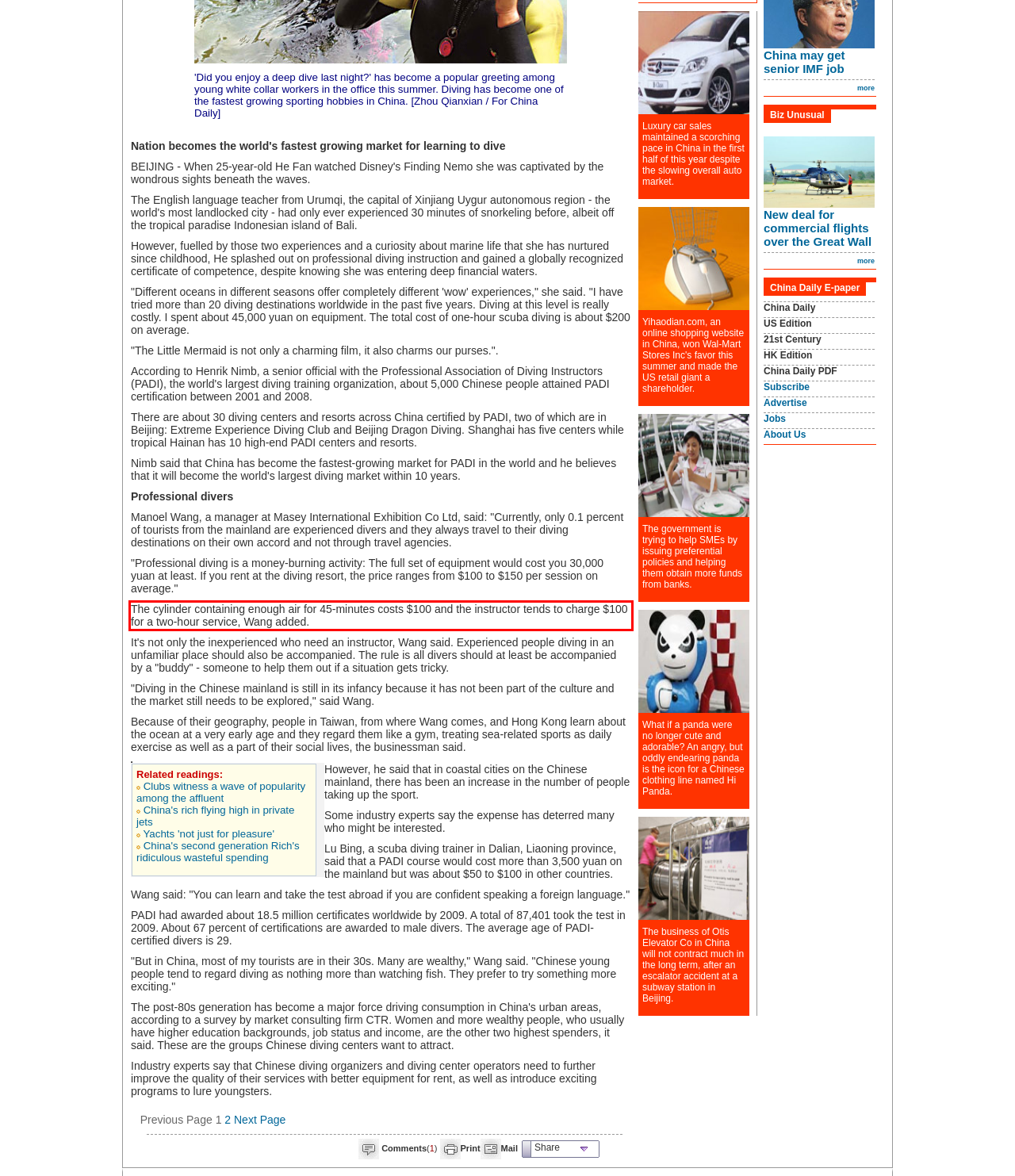Identify the text within the red bounding box on the webpage screenshot and generate the extracted text content.

The cylinder containing enough air for 45-minutes costs $100 and the instructor tends to charge $100 for a two-hour service, Wang added.